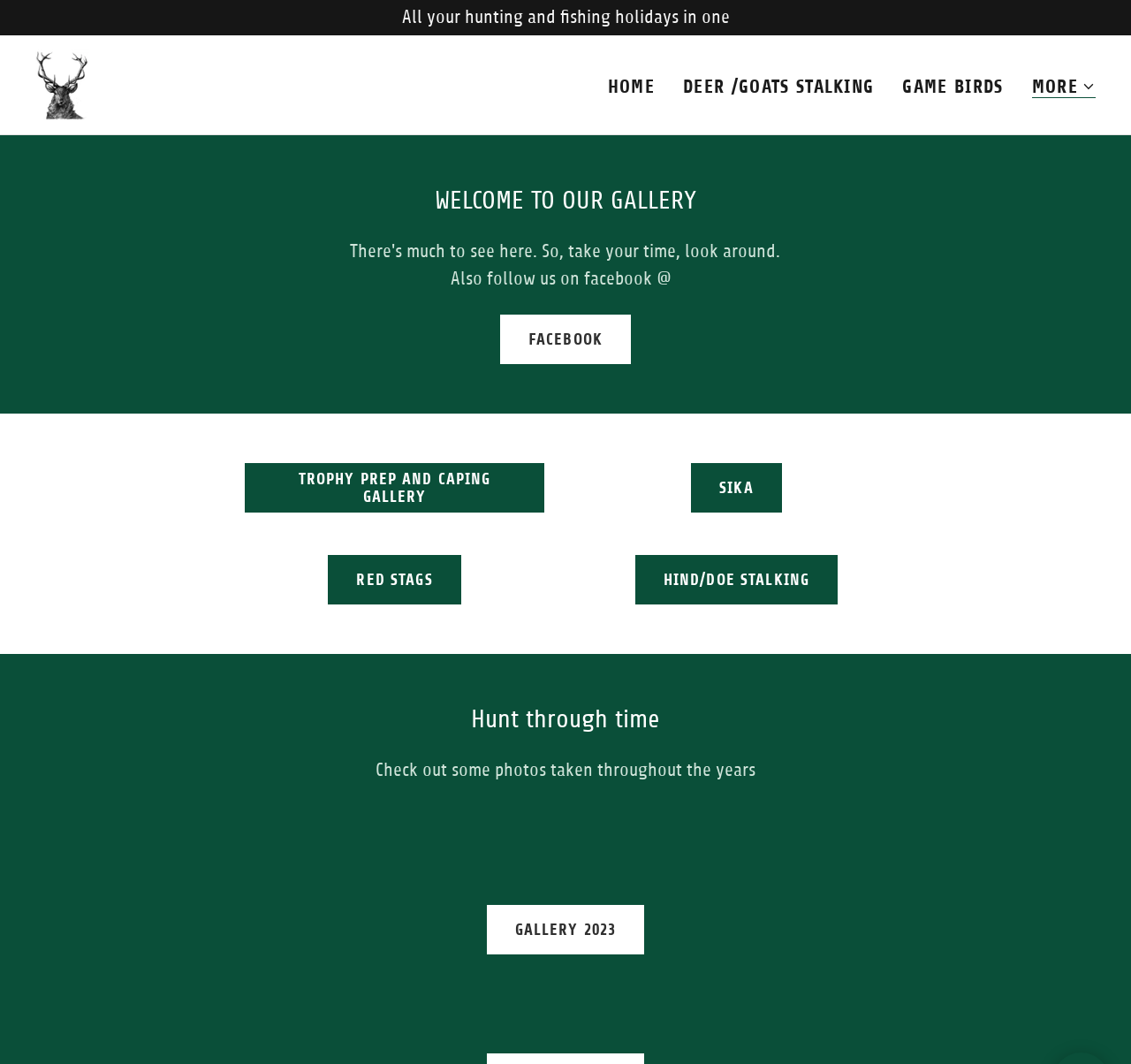Please determine the heading text of this webpage.

WELCOME TO OUR GALLERY